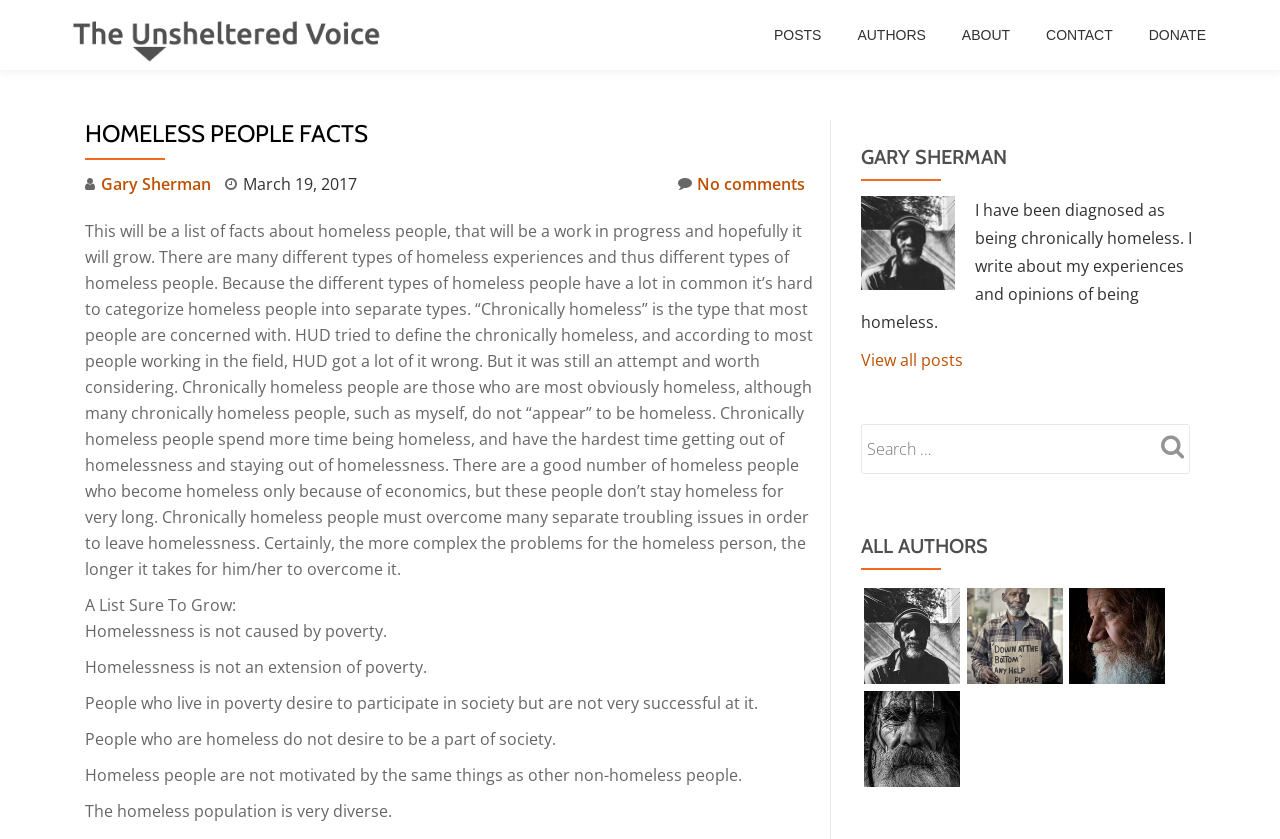Please identify the bounding box coordinates of the element that needs to be clicked to execute the following command: "Go to the 'ABOUT' page". Provide the bounding box using four float numbers between 0 and 1, formatted as [left, top, right, bottom].

[0.751, 0.031, 0.789, 0.052]